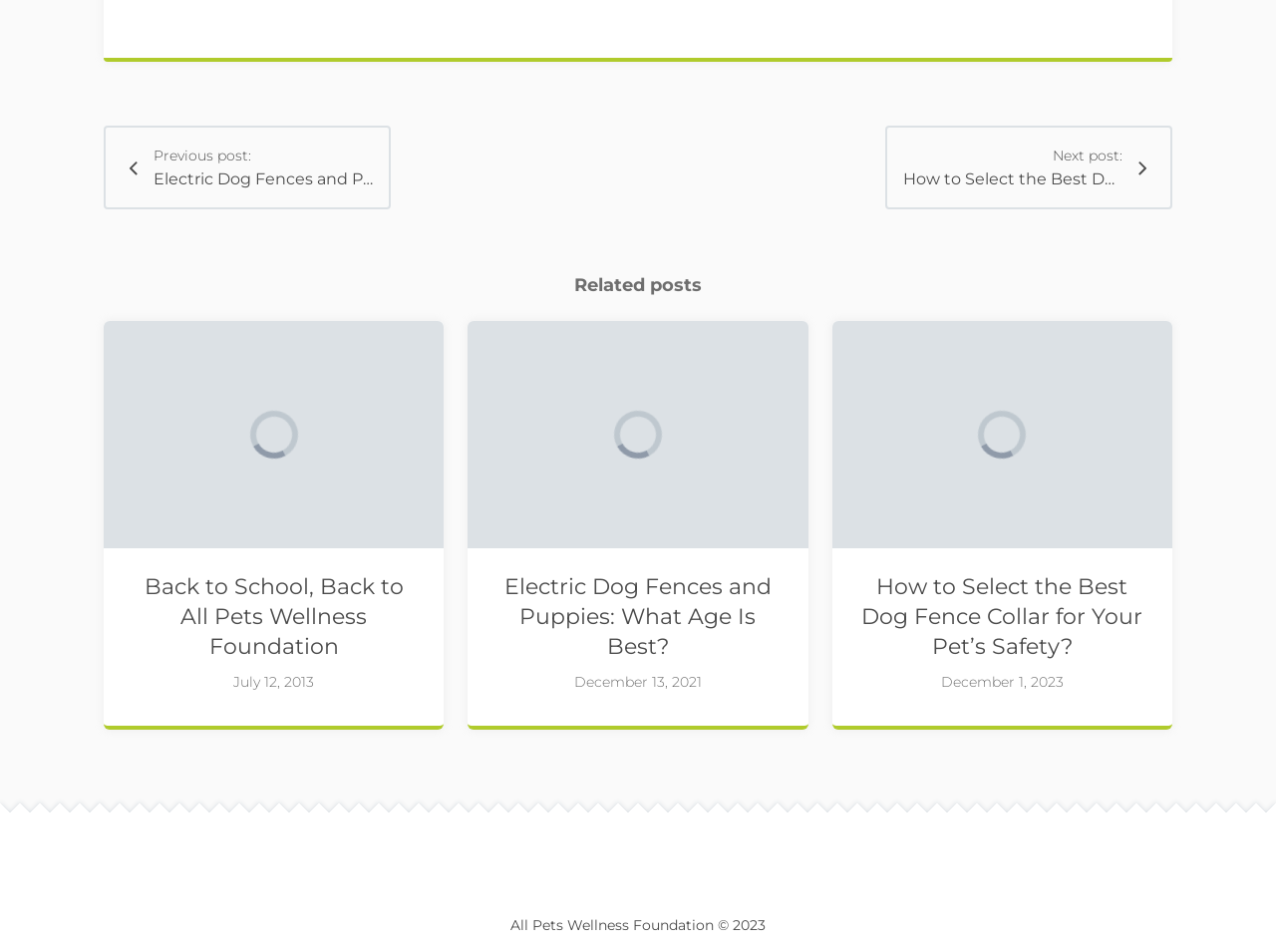Determine the bounding box coordinates for the area you should click to complete the following instruction: "View next post".

[0.694, 0.132, 0.919, 0.22]